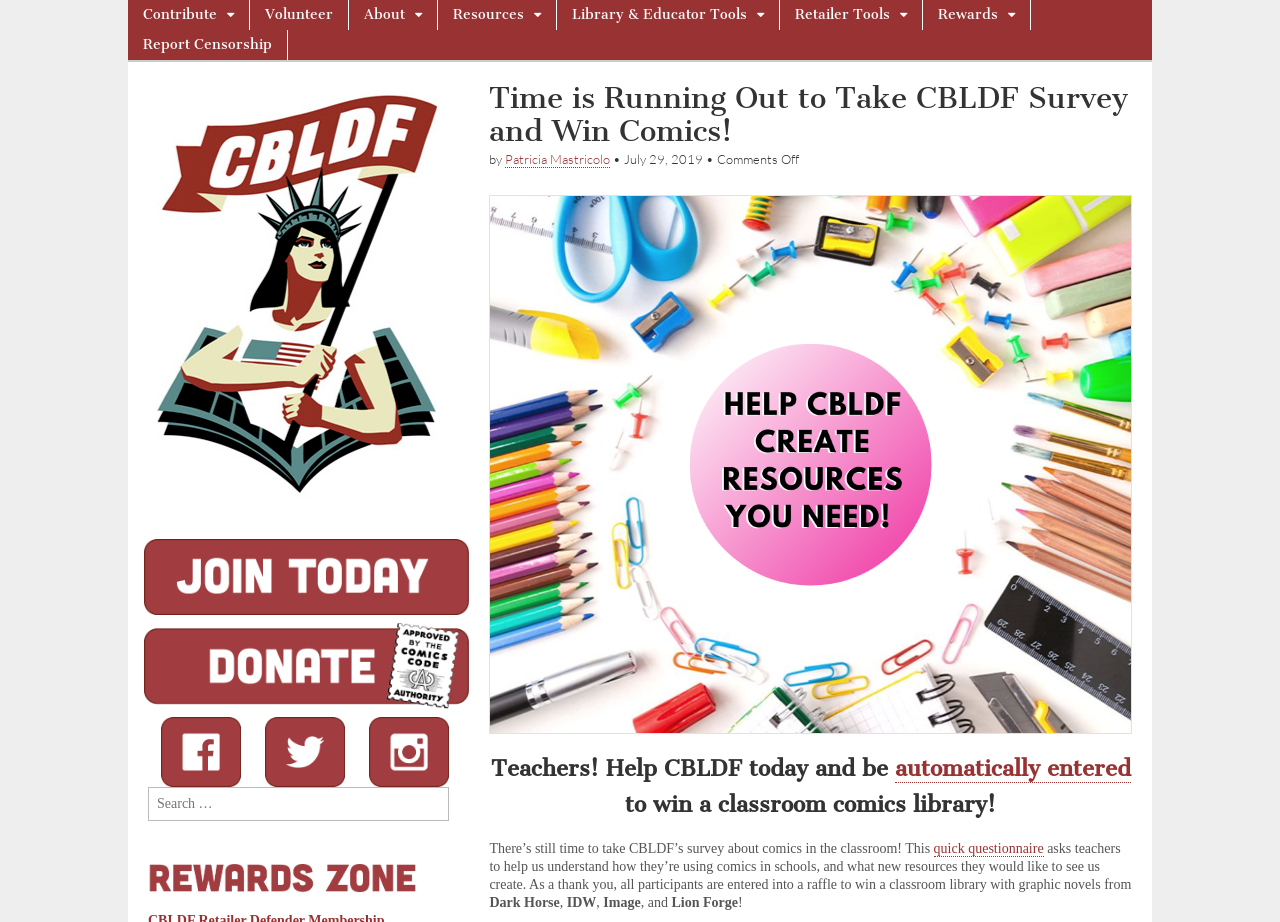Could you indicate the bounding box coordinates of the region to click in order to complete this instruction: "Check the 'Rewards' section".

[0.721, 0.0, 0.805, 0.032]